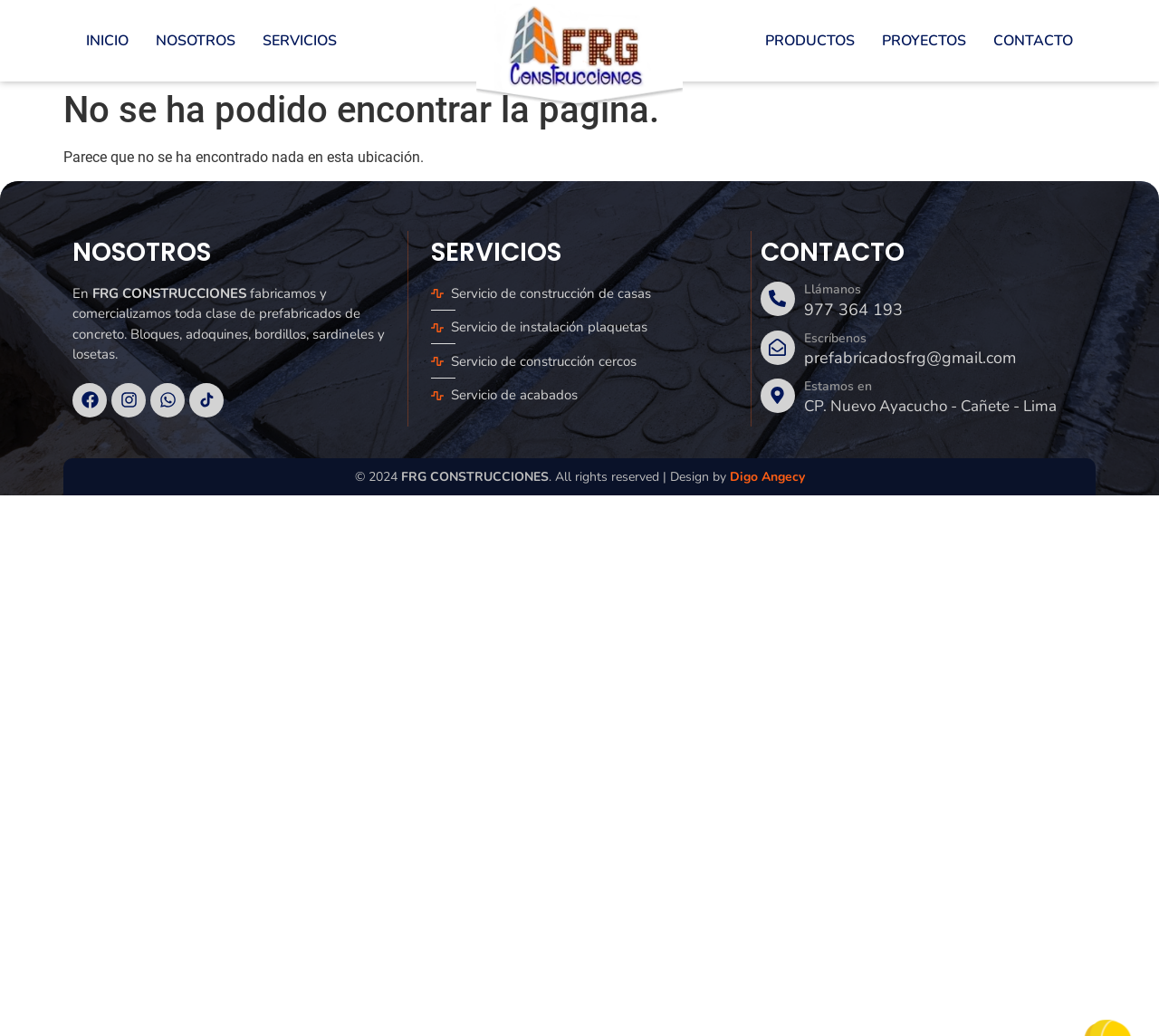Please specify the bounding box coordinates of the element that should be clicked to execute the given instruction: 'Click on the Servicio de construcción de casas link'. Ensure the coordinates are four float numbers between 0 and 1, expressed as [left, top, right, bottom].

[0.372, 0.274, 0.636, 0.293]